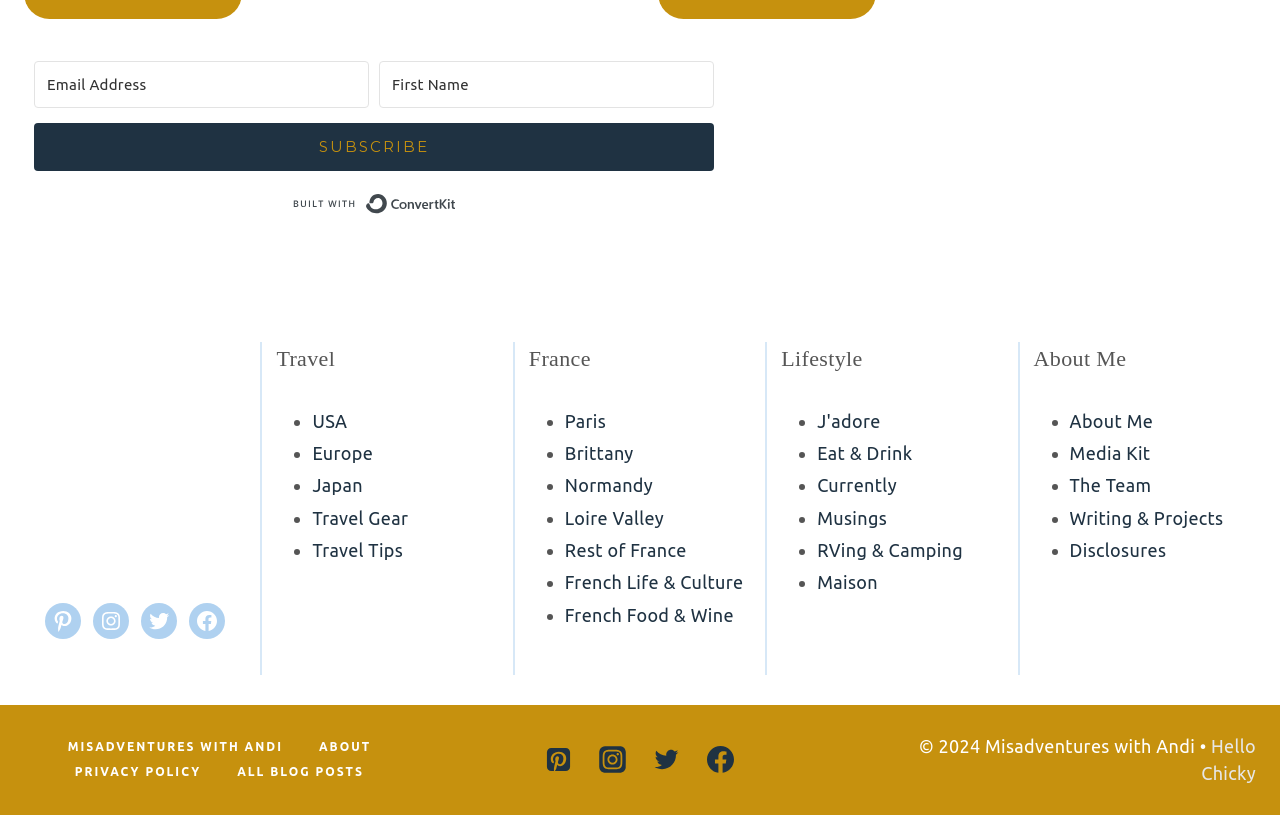Could you provide the bounding box coordinates for the portion of the screen to click to complete this instruction: "Read about travel in USA"?

[0.244, 0.504, 0.271, 0.528]